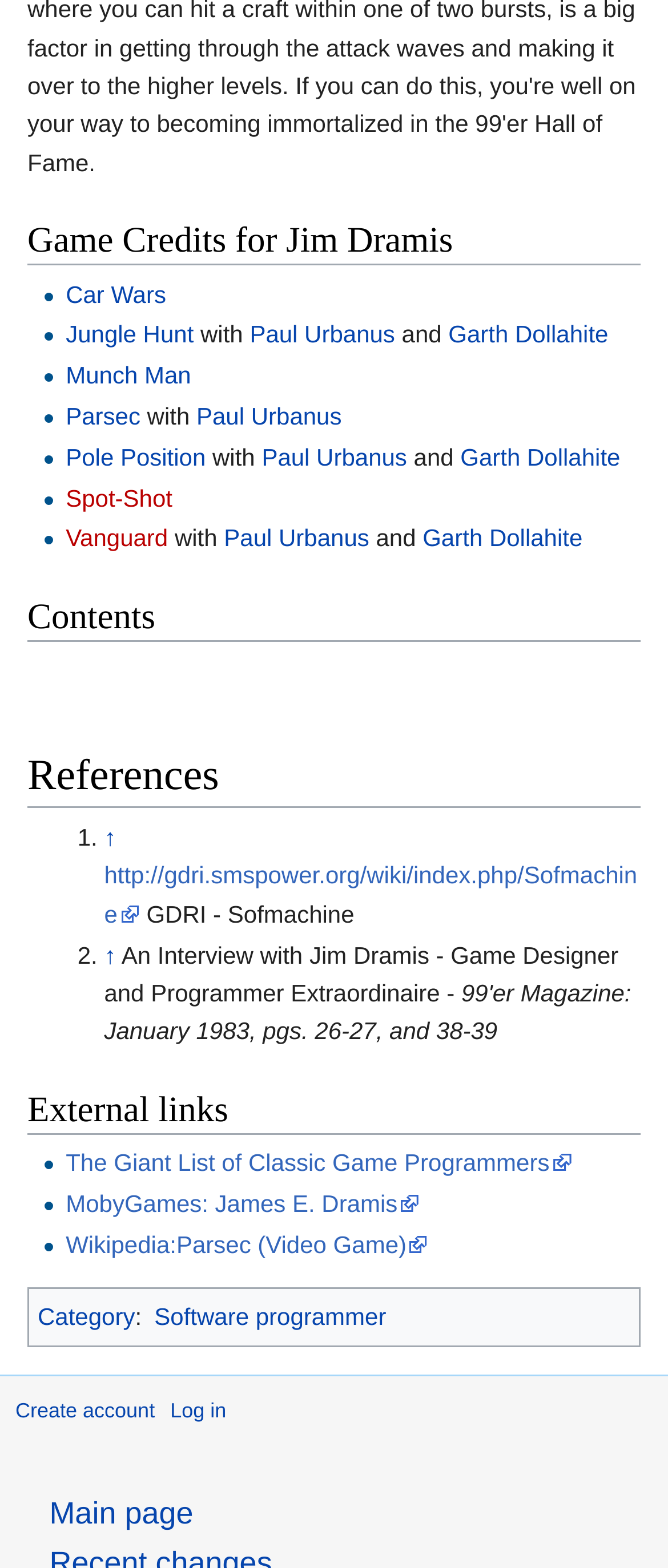Pinpoint the bounding box coordinates for the area that should be clicked to perform the following instruction: "Log in".

[0.255, 0.892, 0.339, 0.907]